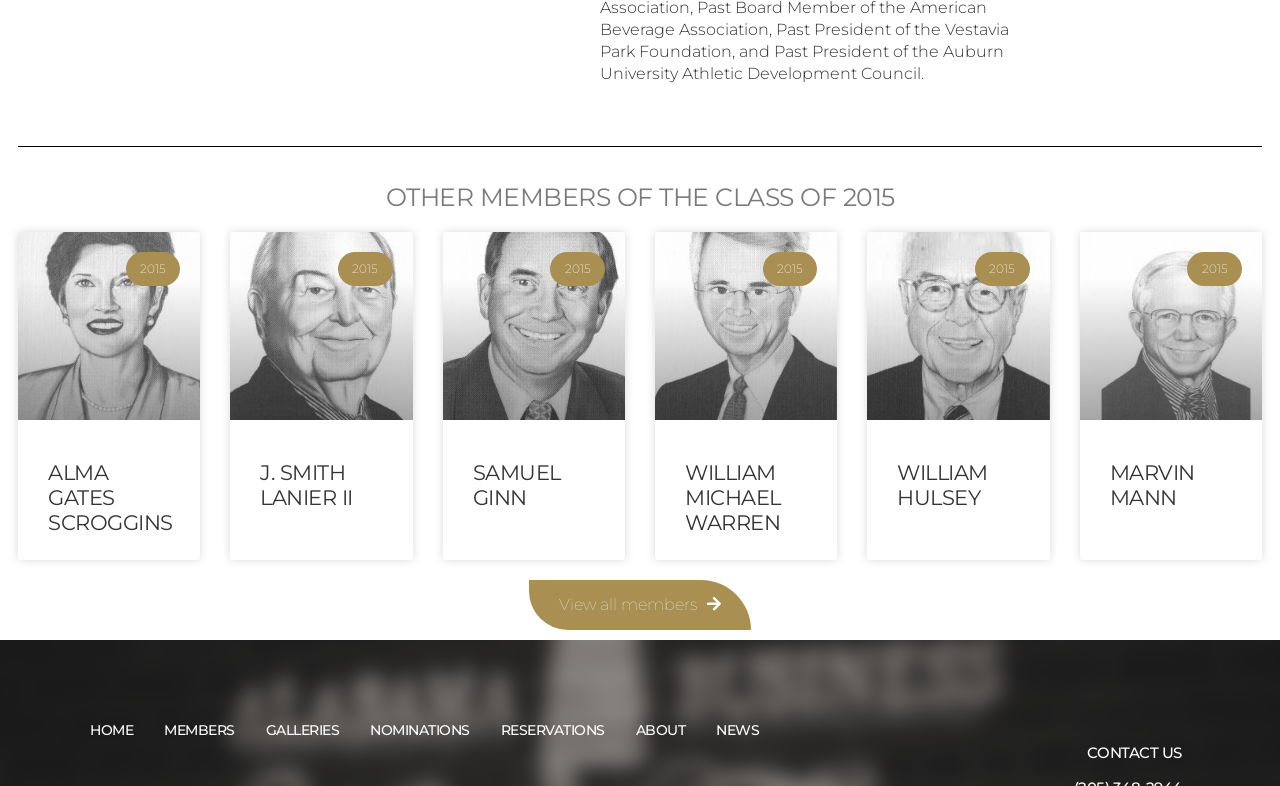Pinpoint the bounding box coordinates of the element that must be clicked to accomplish the following instruction: "View all members". The coordinates should be in the format of four float numbers between 0 and 1, i.e., [left, top, right, bottom].

[0.413, 0.738, 0.587, 0.801]